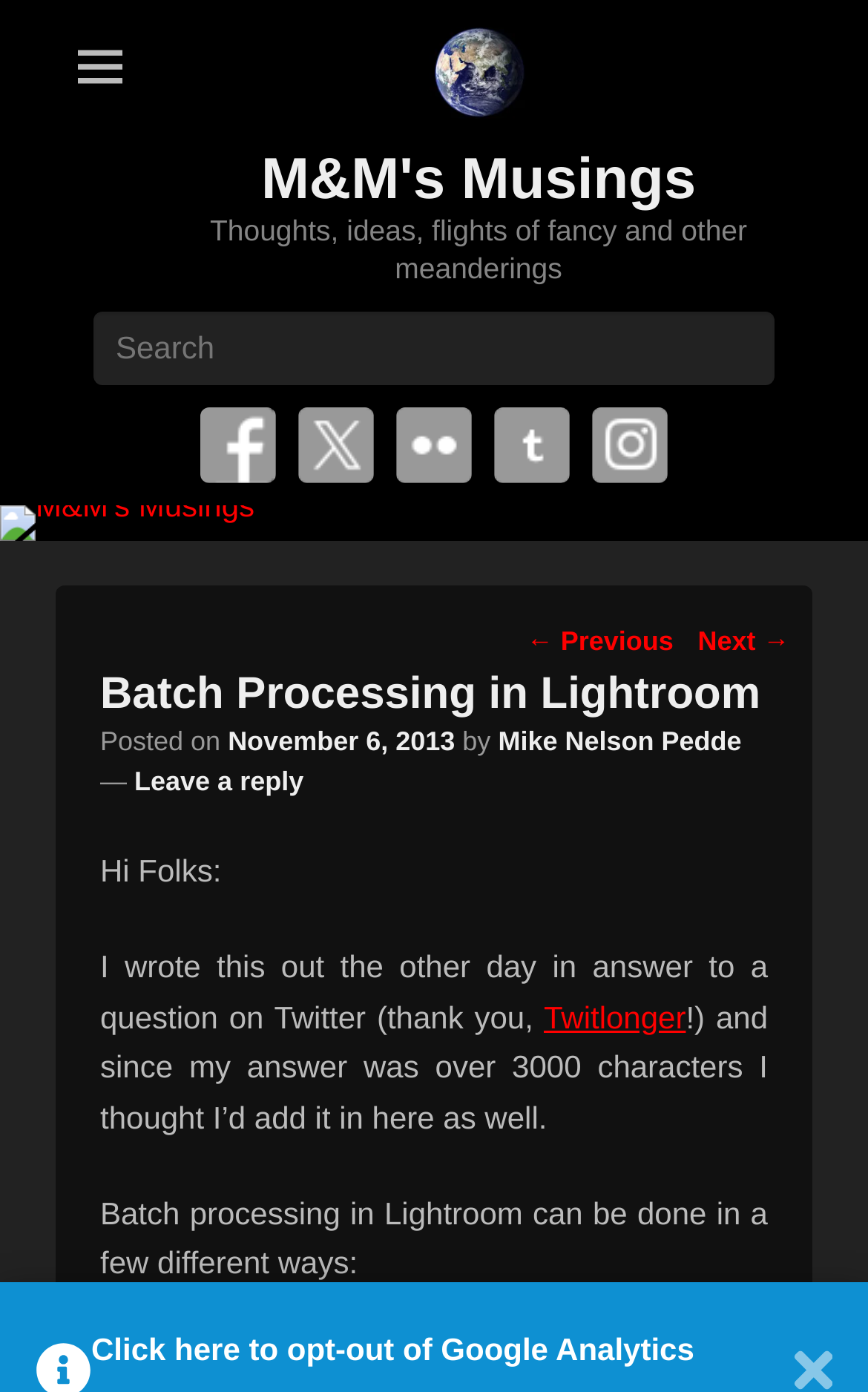Given the element description "Instagram", identify the bounding box of the corresponding UI element.

[0.682, 0.292, 0.769, 0.346]